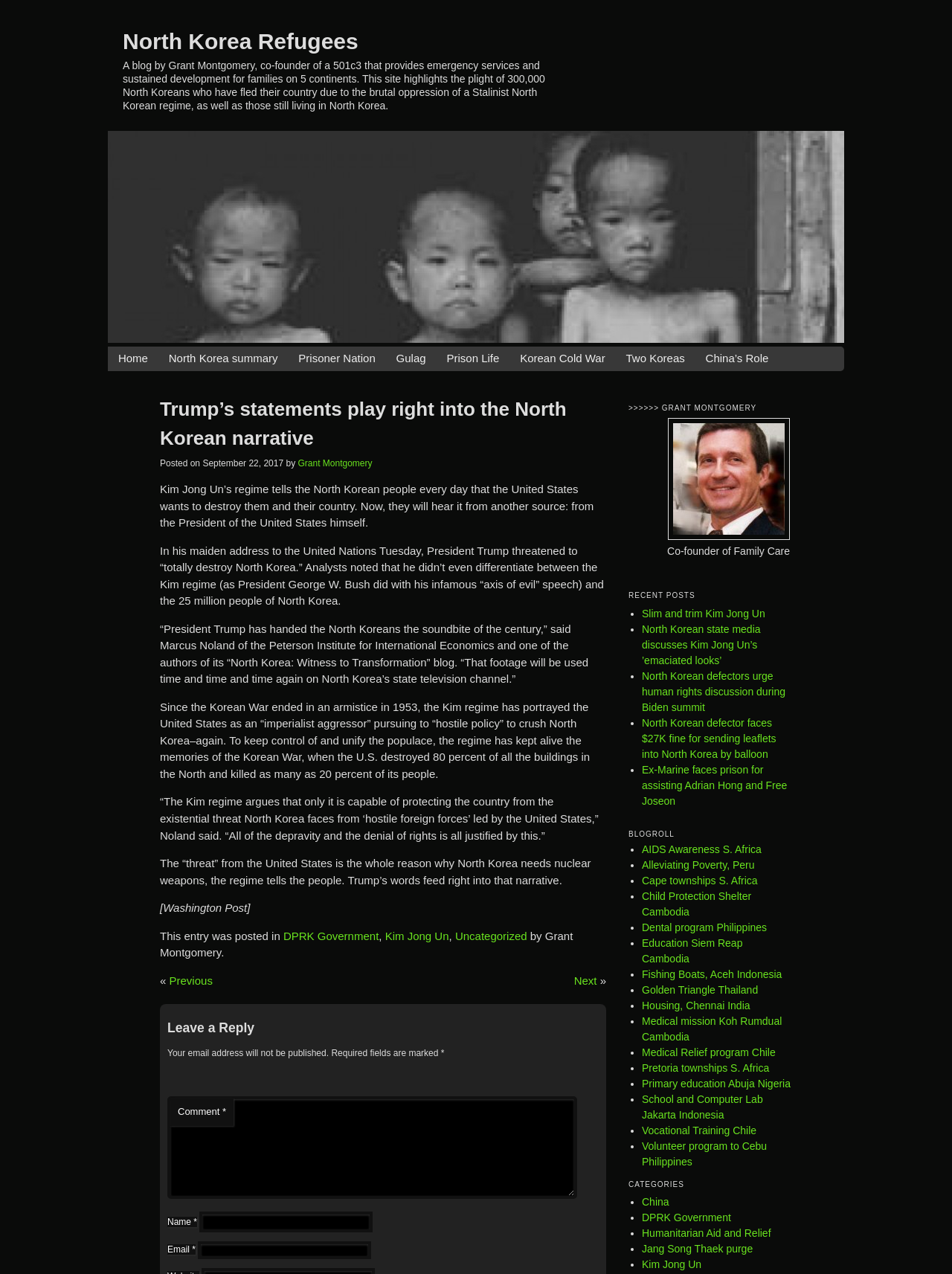Use a single word or phrase to respond to the question:
What is the name of the blog's author?

Grant Montgomery